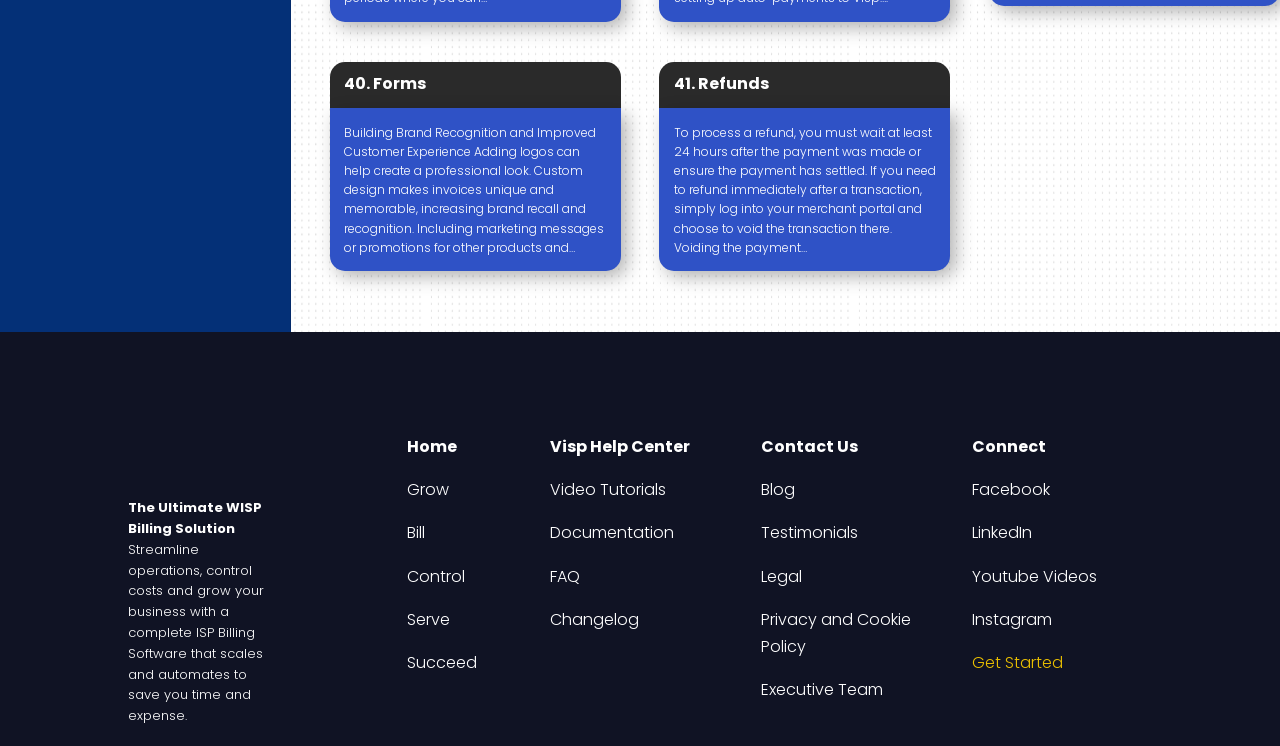Please provide a brief answer to the following inquiry using a single word or phrase:
What is the purpose of the 'Control' link?

Control costs and grow business